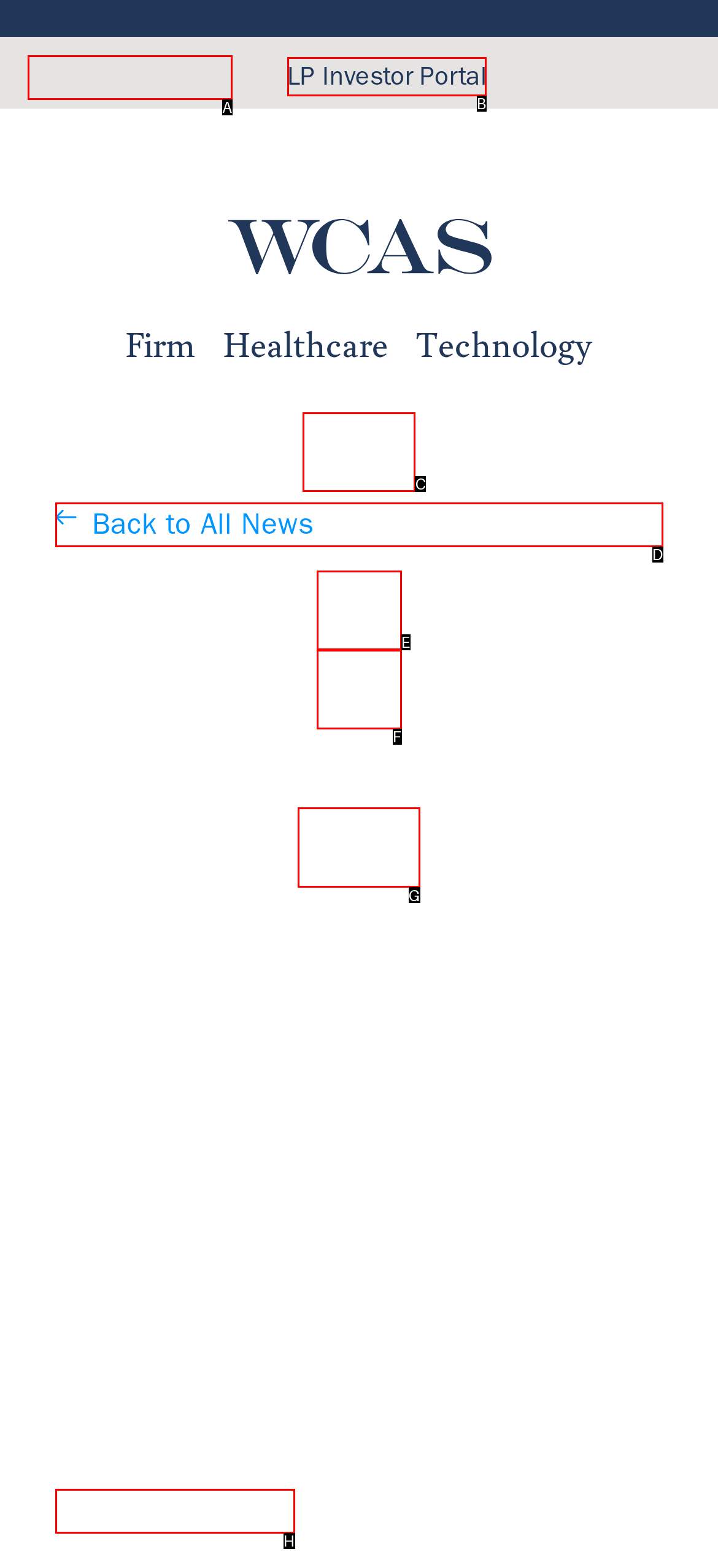For the given instruction: Contact WCAS, determine which boxed UI element should be clicked. Answer with the letter of the corresponding option directly.

G